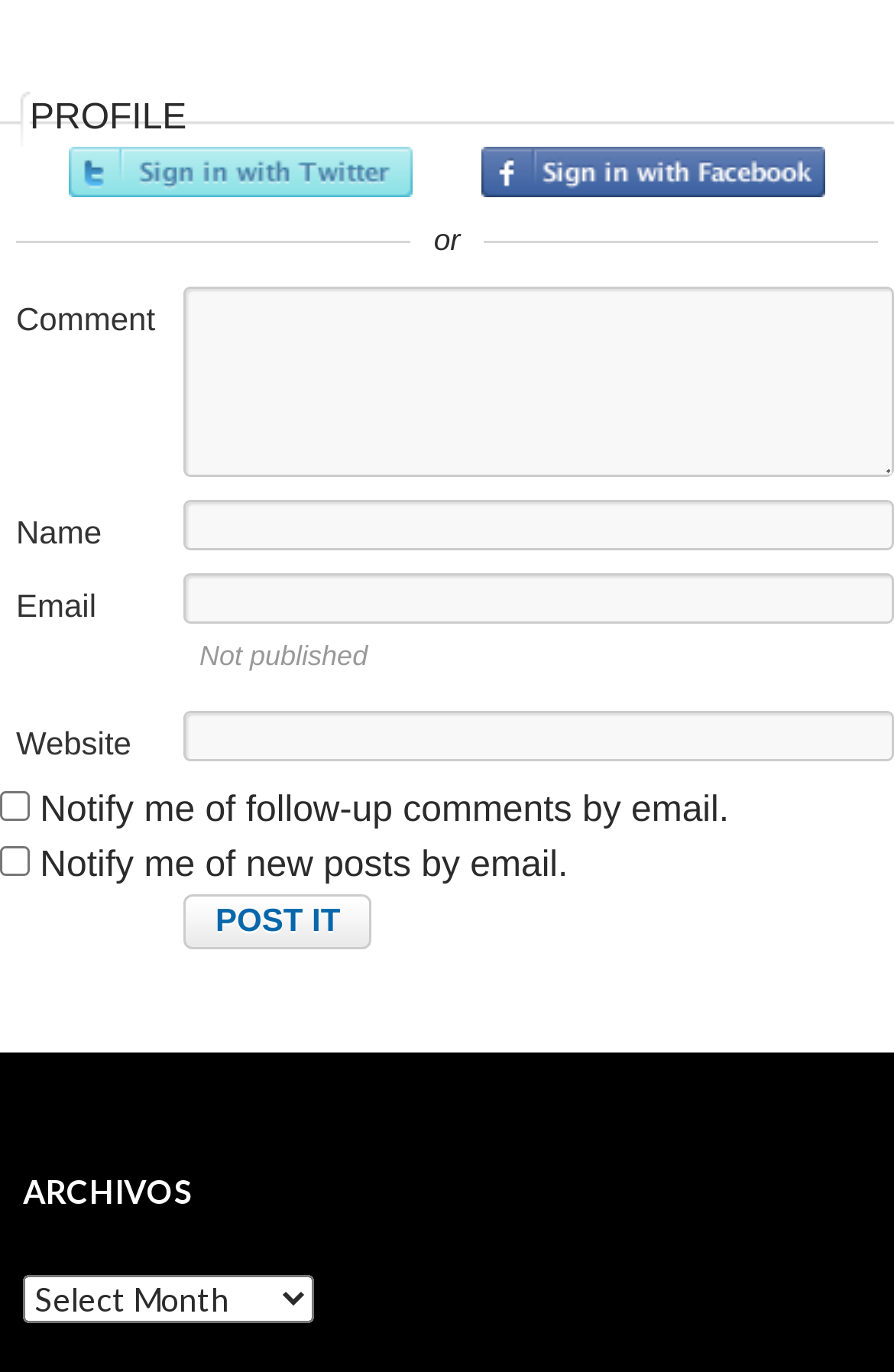Indicate the bounding box coordinates of the element that must be clicked to execute the instruction: "Select an archive". The coordinates should be given as four float numbers between 0 and 1, i.e., [left, top, right, bottom].

[0.026, 0.929, 0.351, 0.964]